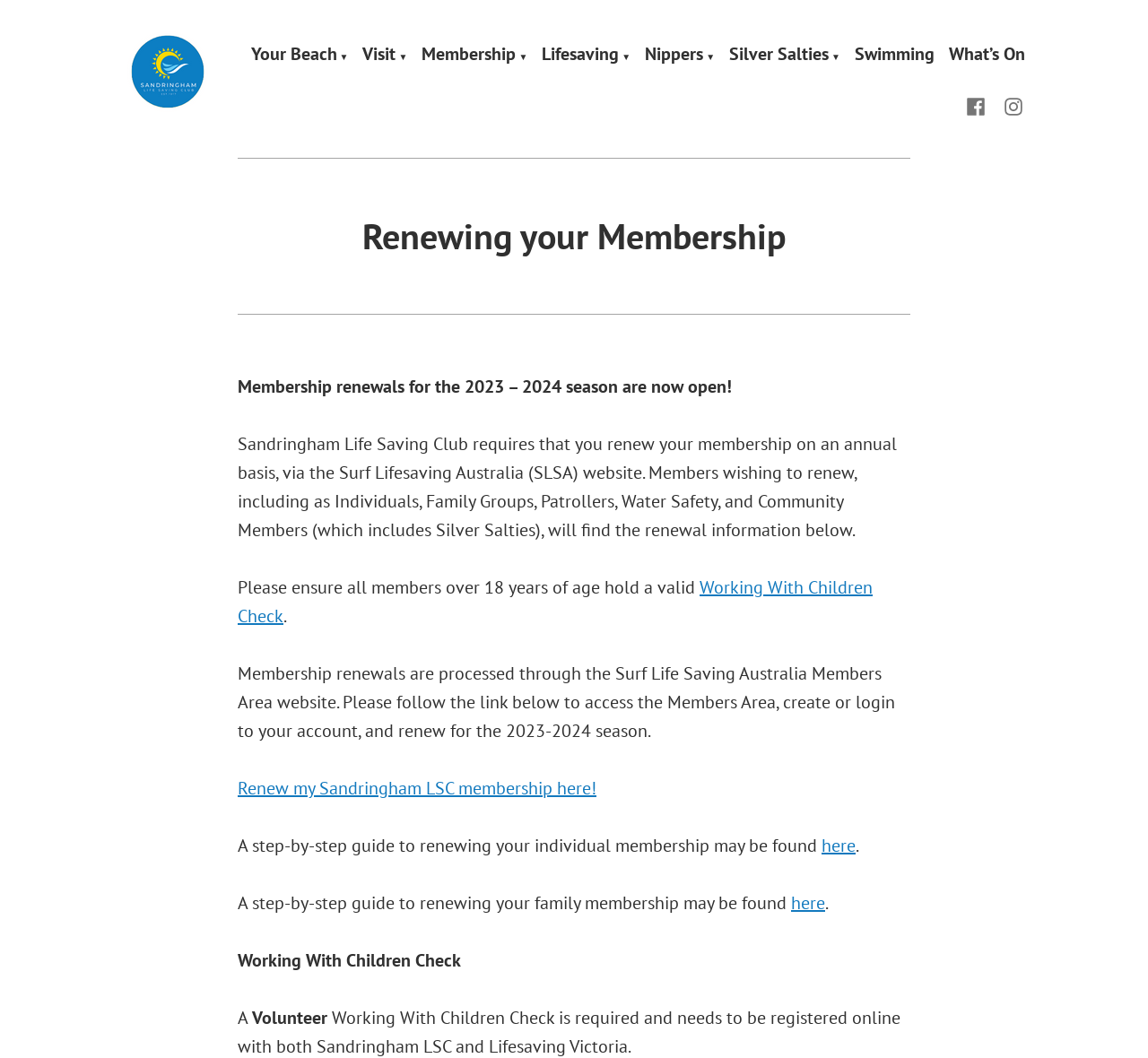What is the purpose of renewing membership?
Using the image as a reference, answer the question with a short word or phrase.

Annual basis